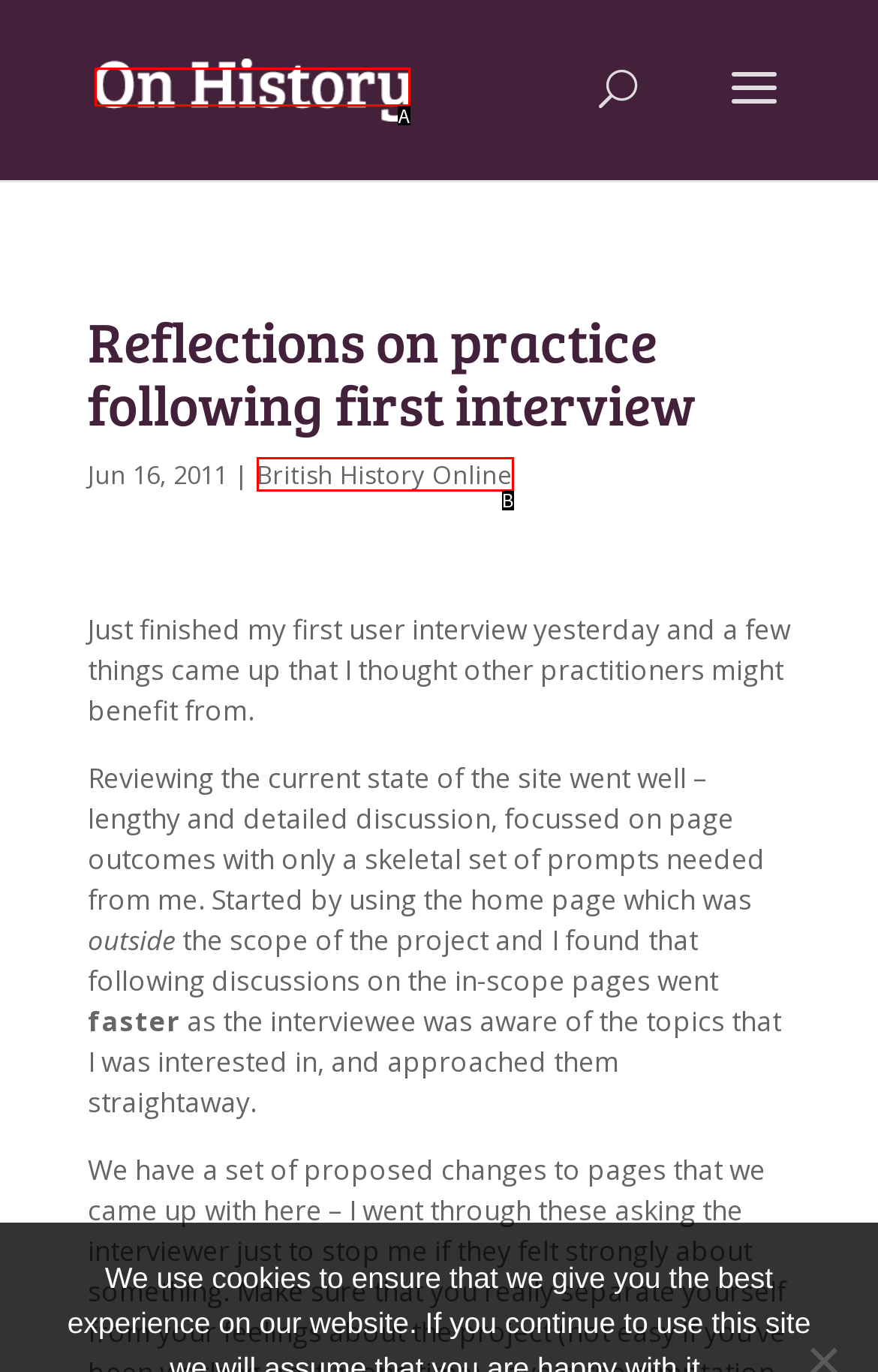Based on the description: British History Online, identify the matching lettered UI element.
Answer by indicating the letter from the choices.

B